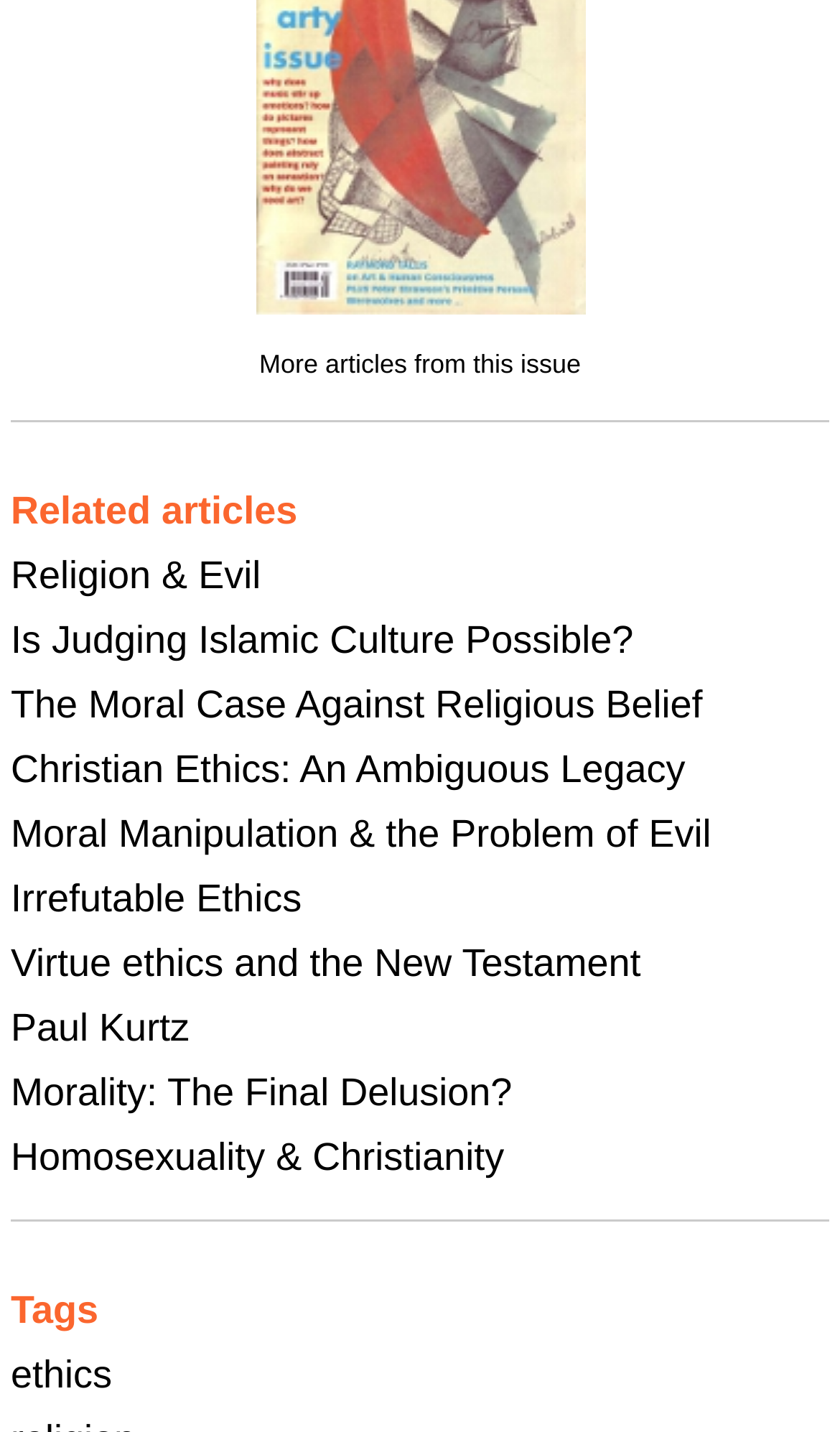Locate the bounding box coordinates of the area where you should click to accomplish the instruction: "Explore more articles from this issue".

[0.308, 0.243, 0.692, 0.264]